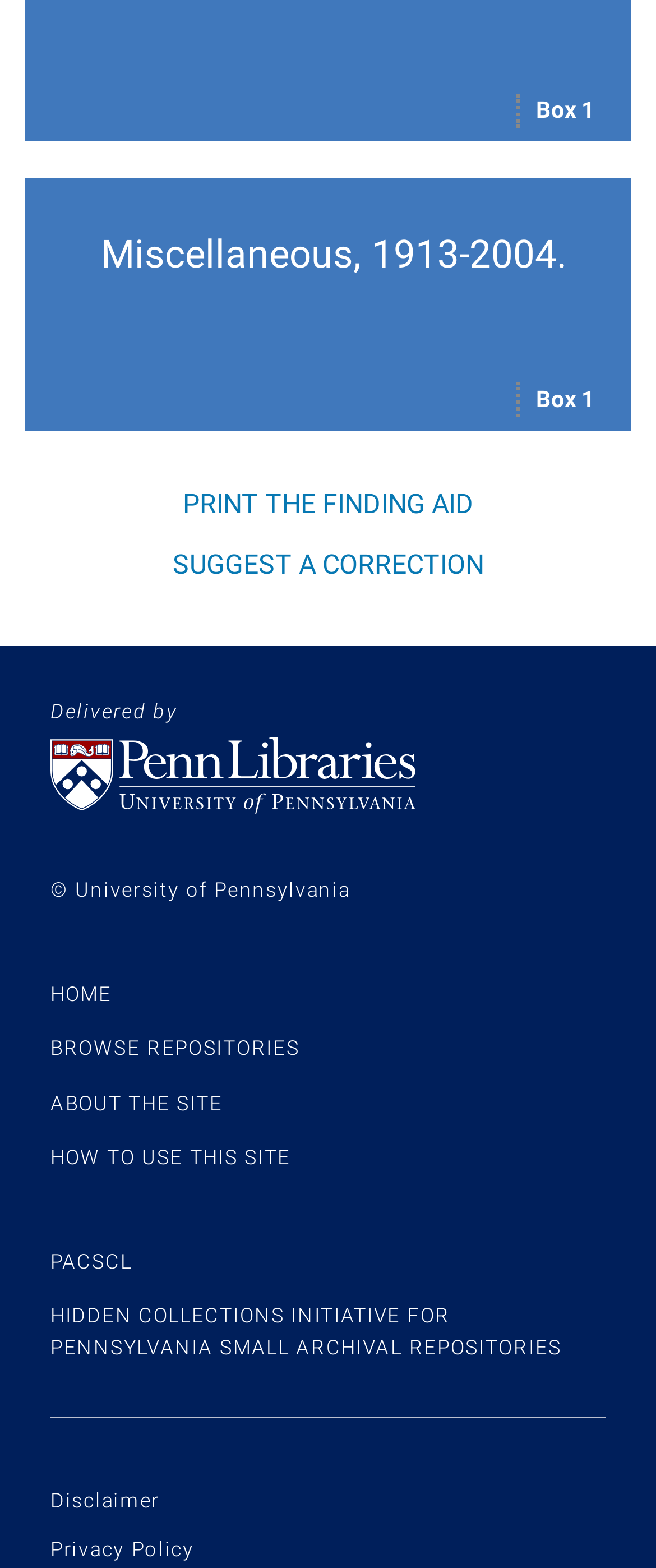Could you find the bounding box coordinates of the clickable area to complete this instruction: "Read the disclaimer"?

[0.077, 0.949, 0.244, 0.964]